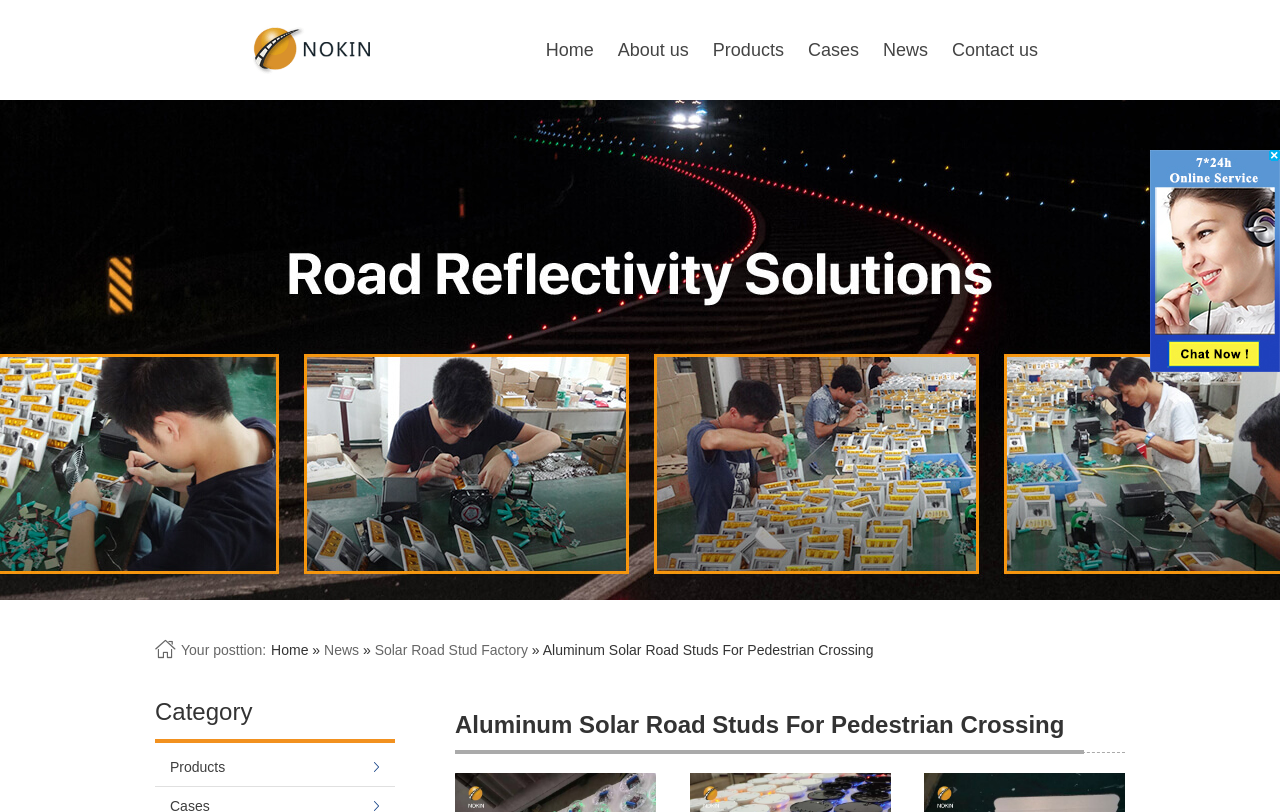Determine the bounding box for the UI element as described: "solar road stud factory". The coordinates should be represented as four float numbers between 0 and 1, formatted as [left, top, right, bottom].

[0.293, 0.791, 0.412, 0.81]